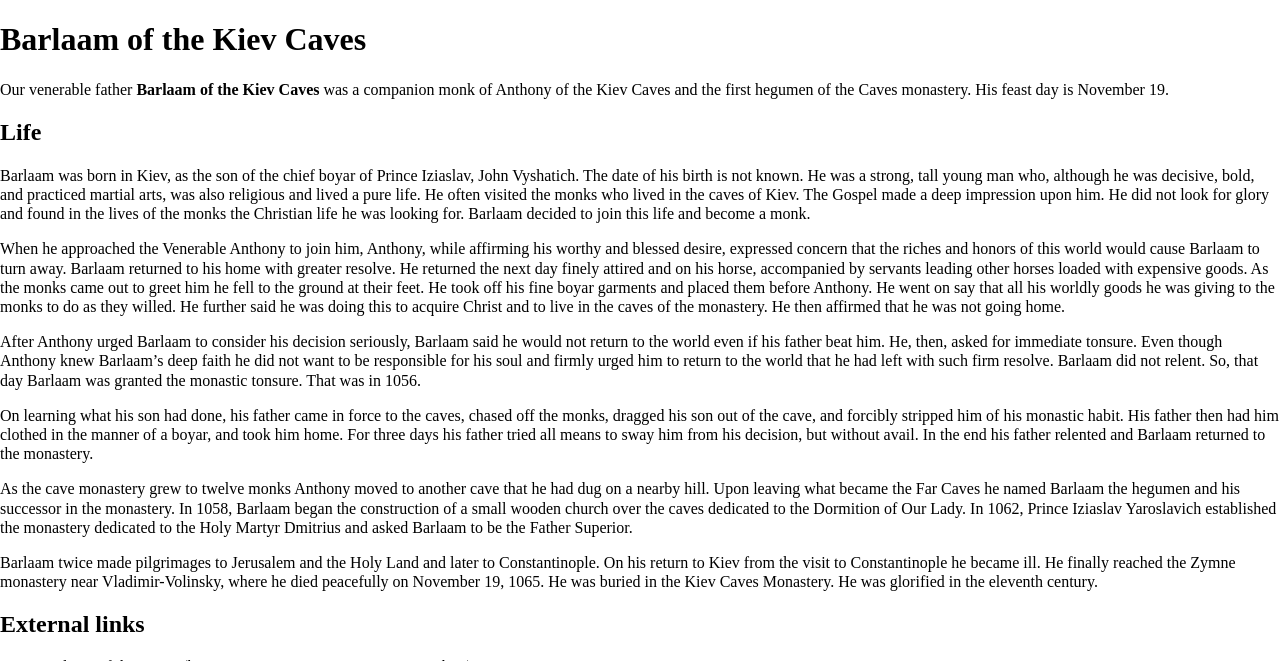Specify the bounding box coordinates (top-left x, top-left y, bottom-right x, bottom-right y) of the UI element in the screenshot that matches this description: hegumen

[0.884, 0.727, 0.93, 0.752]